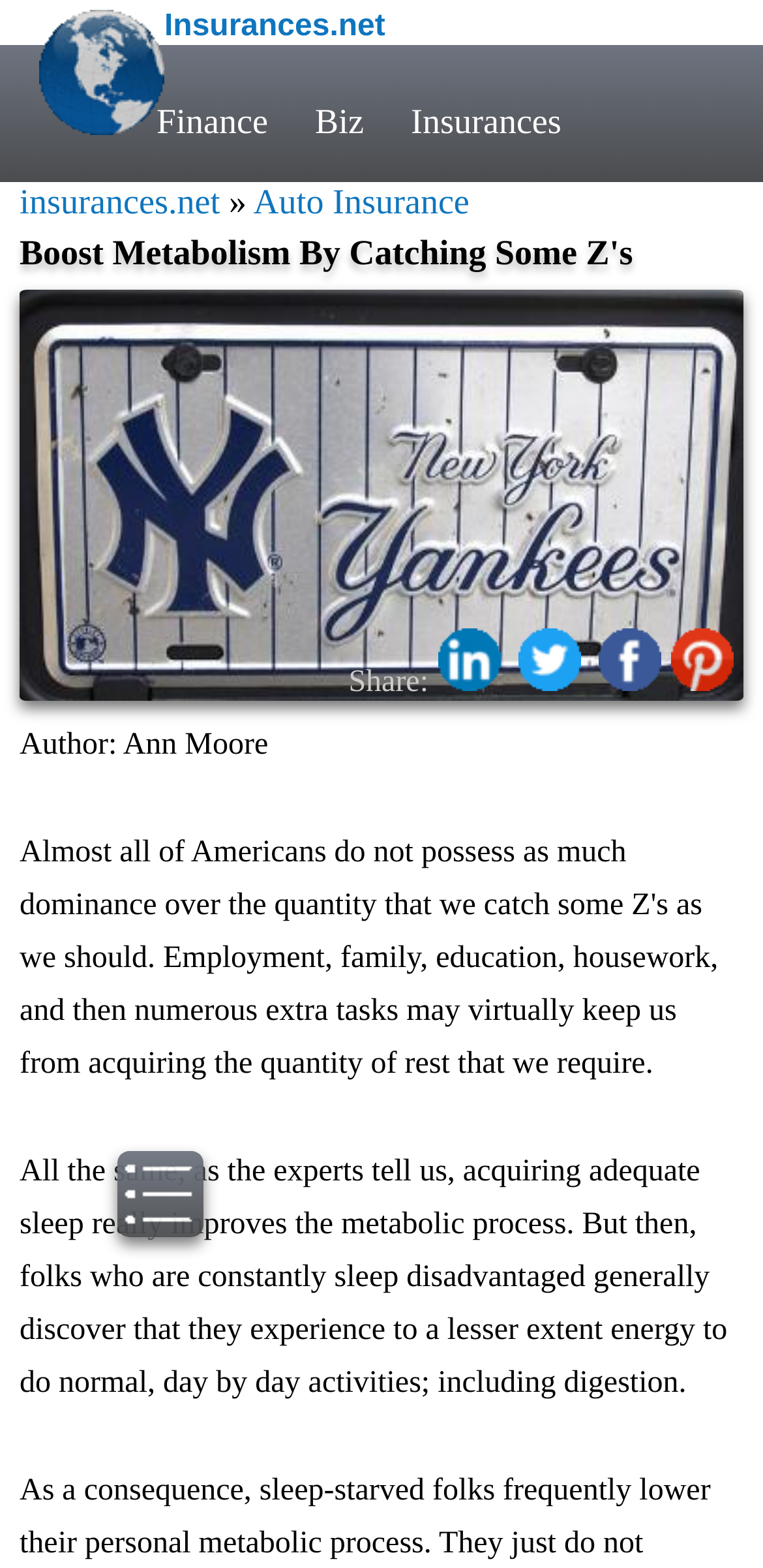Specify the bounding box coordinates of the area to click in order to execute this command: 'Click on 'Insurances.net''. The coordinates should consist of four float numbers ranging from 0 to 1, and should be formatted as [left, top, right, bottom].

[0.215, 0.006, 0.505, 0.027]